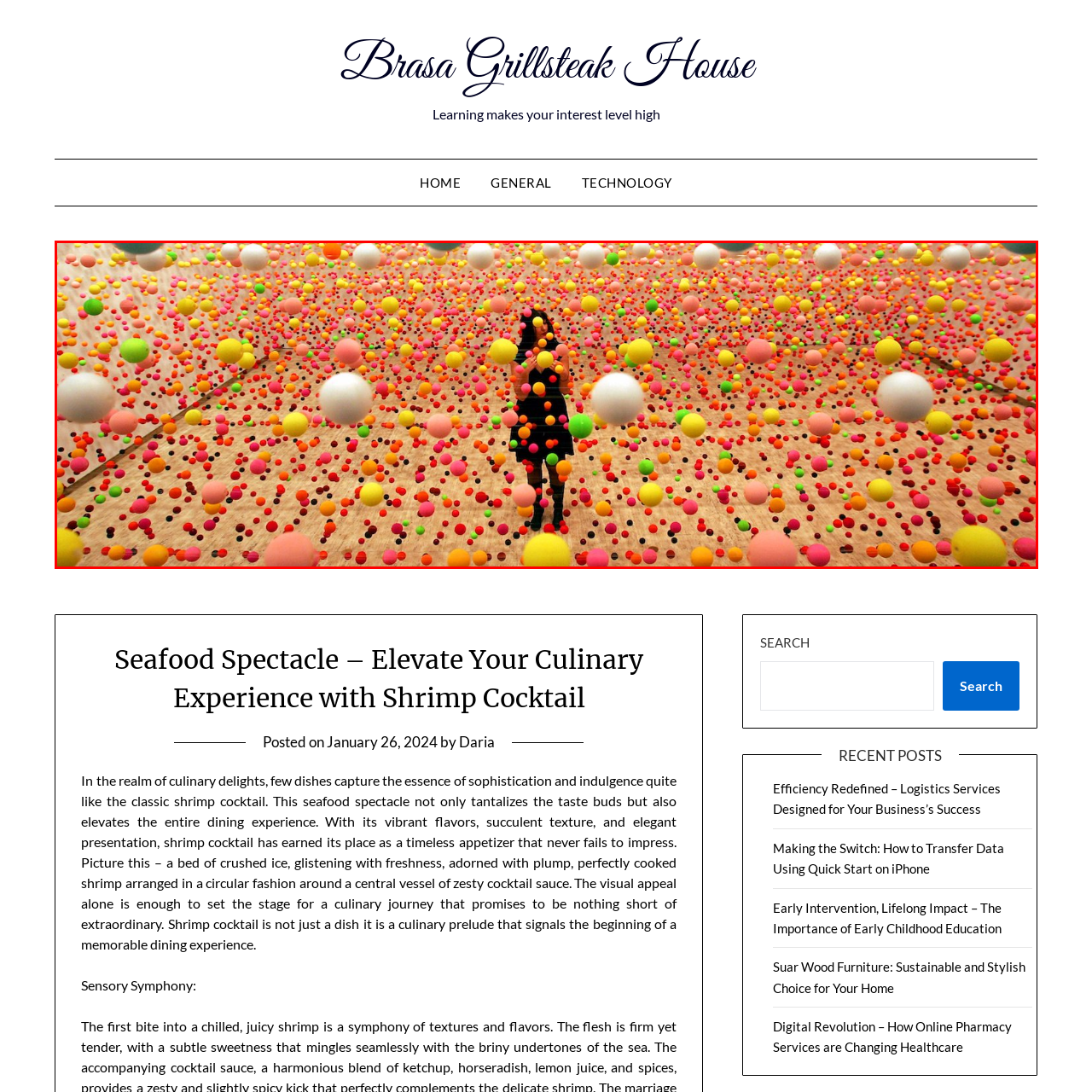Is the figure in the center of the installation illuminated?
Please carefully analyze the image highlighted by the red bounding box and give a thorough response based on the visual information contained within that section.

The caption describes the figure as 'silhouetted', implying that the figure is not illuminated and is instead defined by its outline against the surrounding colors.